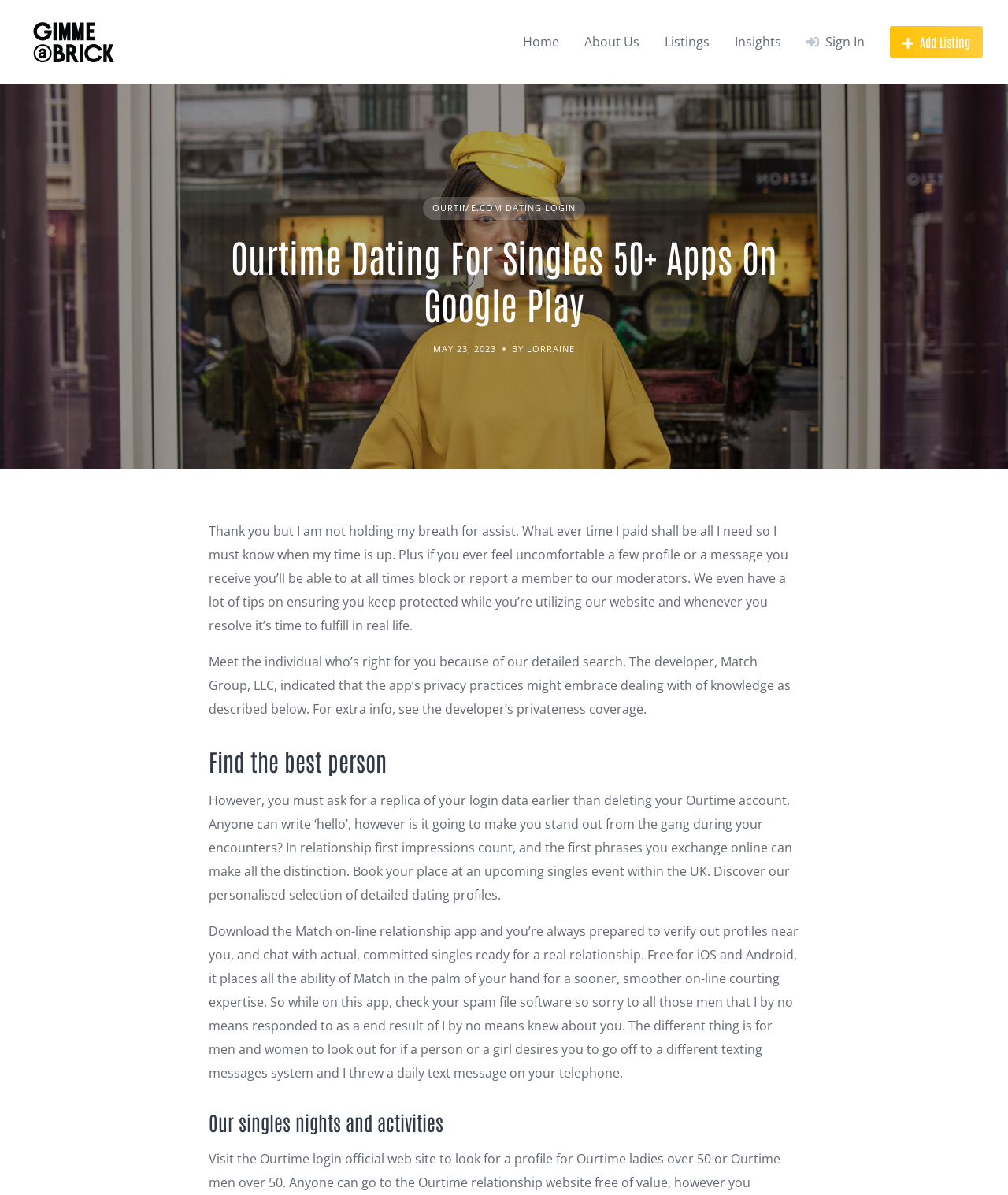Can you show the bounding box coordinates of the region to click on to complete the task described in the instruction: "Click on the 'Links to other GT sites' link"?

None